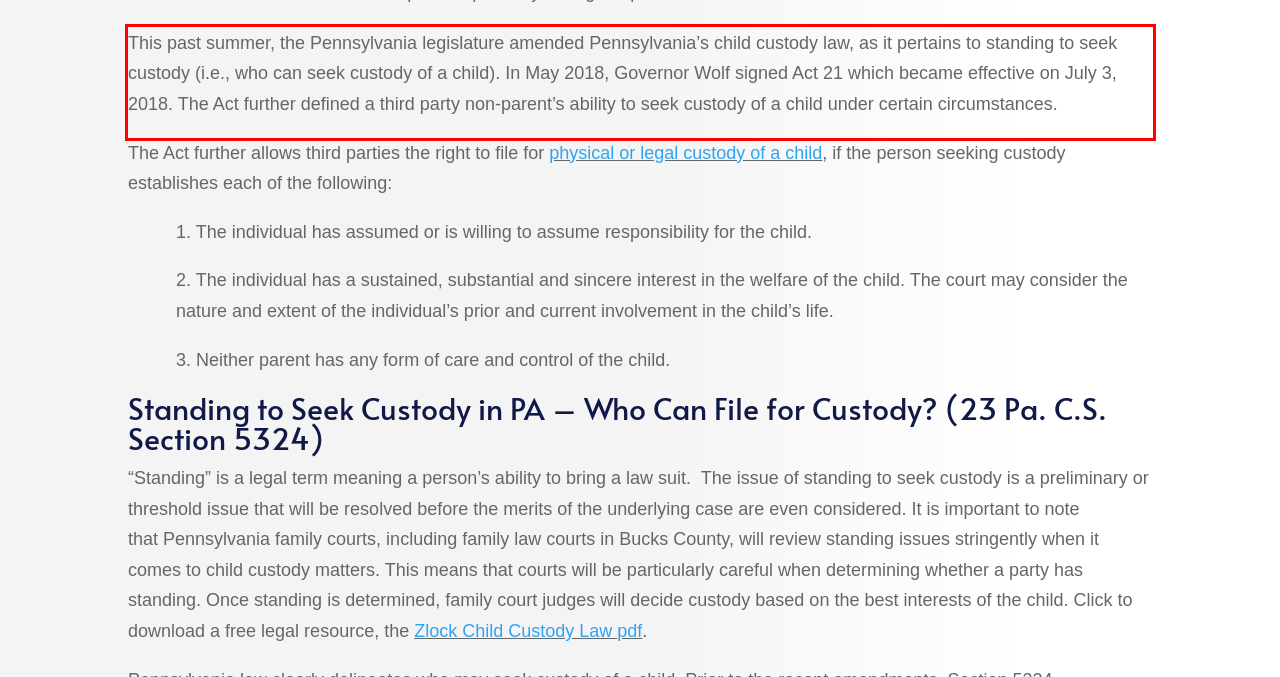Please examine the screenshot of the webpage and read the text present within the red rectangle bounding box.

This past summer, the Pennsylvania legislature amended Pennsylvania’s child custody law, as it pertains to standing to seek custody (i.e., who can seek custody of a child). In May 2018, Governor Wolf signed Act 21 which became effective on July 3, 2018. The Act further defined a third party non-parent’s ability to seek custody of a child under certain circumstances.